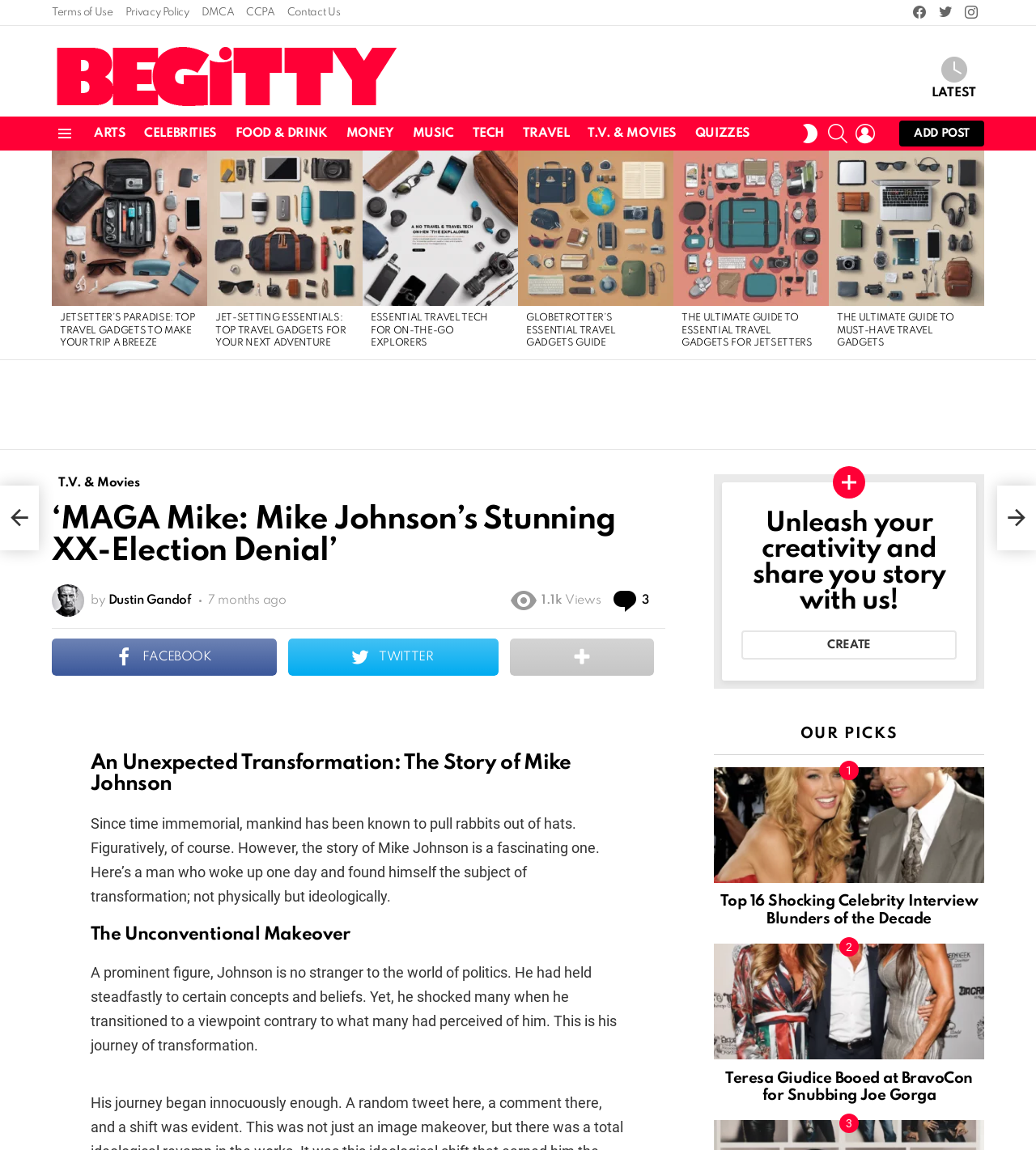Provide a one-word or brief phrase answer to the question:
What is the author of the main article?

Dustin Gandof